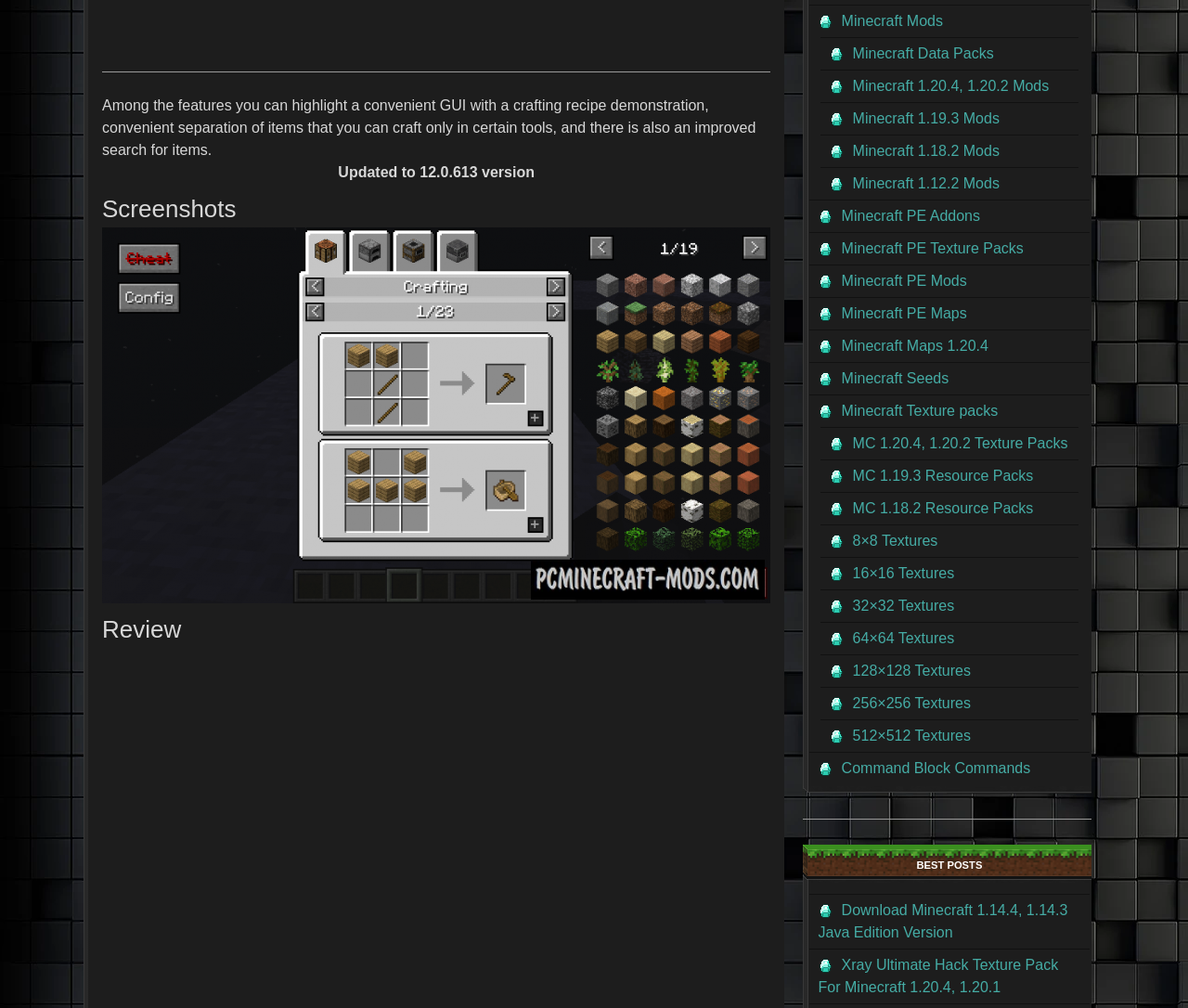Determine the bounding box for the described HTML element: "Command Block Commands". Ensure the coordinates are four float numbers between 0 and 1 in the format [left, top, right, bottom].

[0.689, 0.747, 0.91, 0.778]